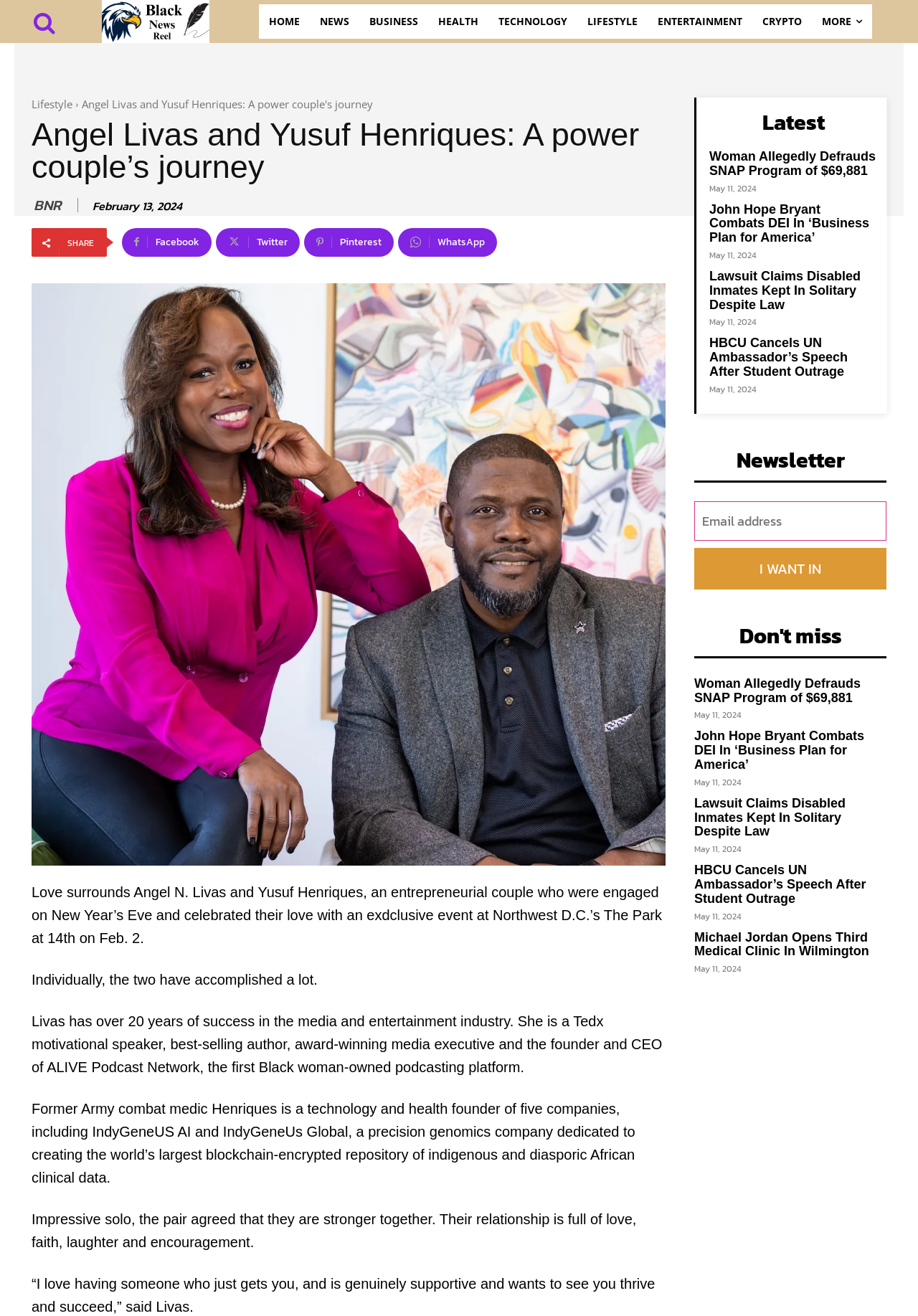Use the details in the image to answer the question thoroughly: 
What is the topic of the latest news?

I found the answer by looking at the latest news section, which is located below the main content, and reading the heading 'Woman Allegedly Defrauds SNAP Program of $69,881'.